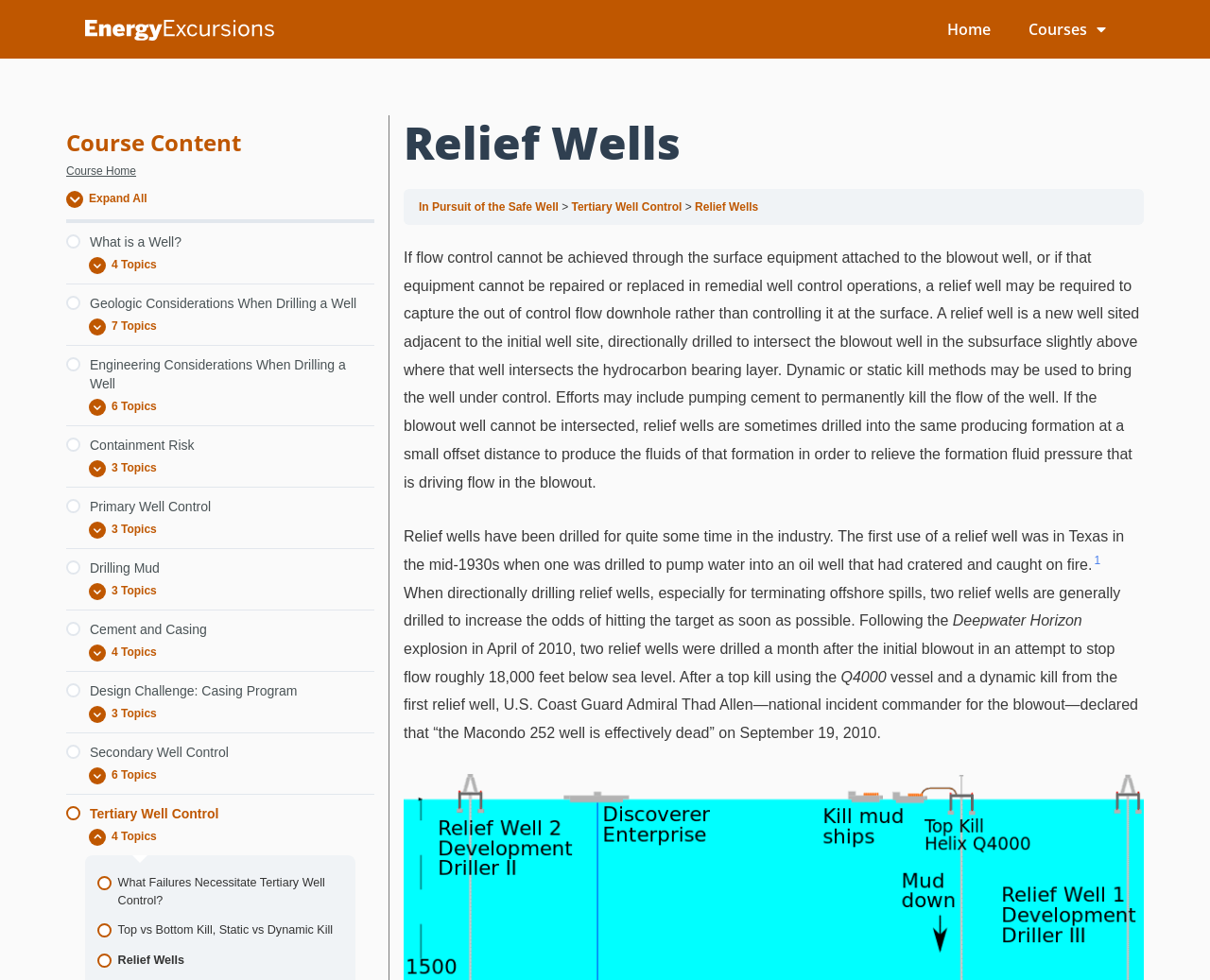Identify the bounding box for the UI element that is described as follows: "Surface Expressions".

[0.076, 0.426, 0.294, 0.456]